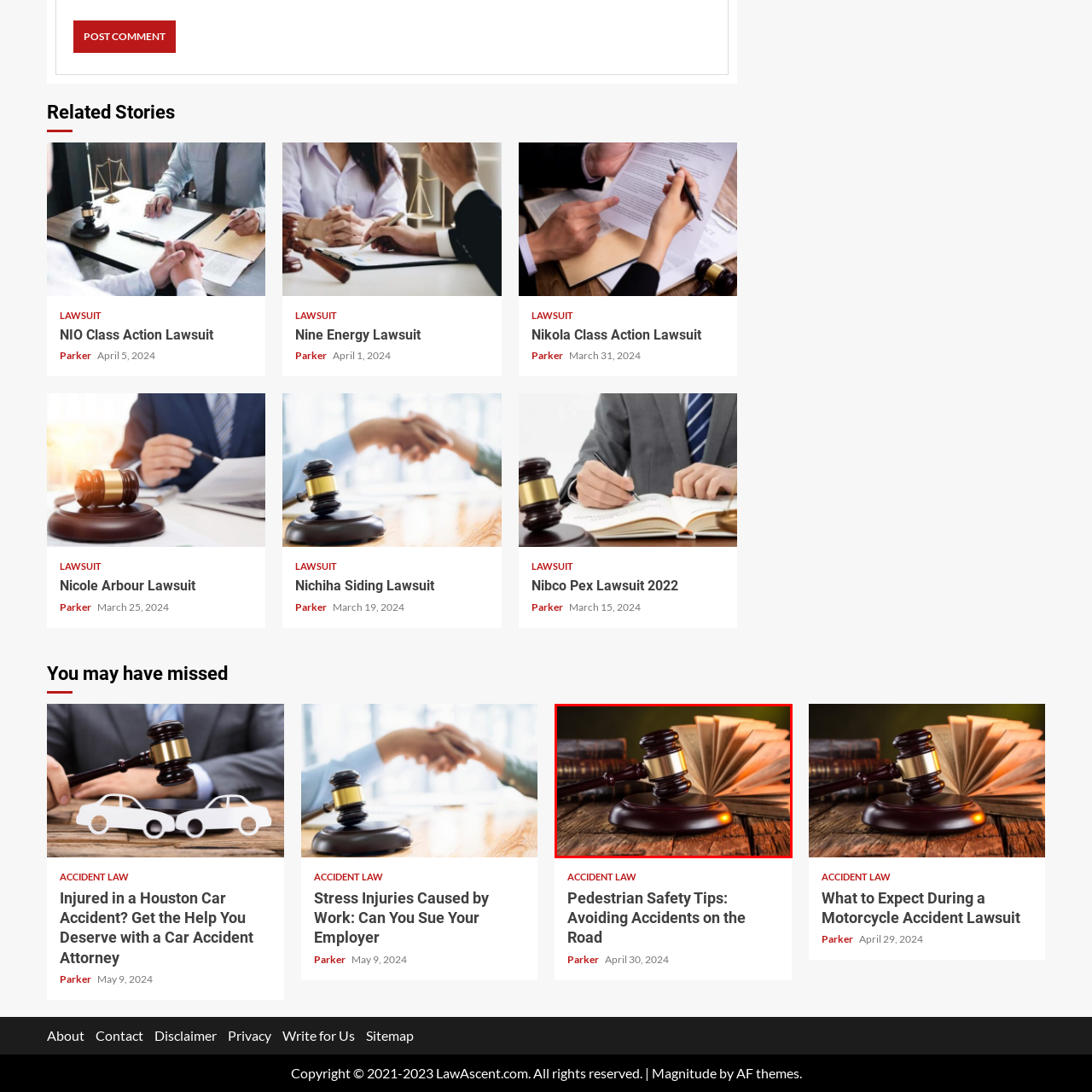Please provide a comprehensive description of the image that is enclosed within the red boundary.

This image features a classic wooden gavel resting on a round base, symbolizing authority and justice in a courtroom setting. Behind the gavel, partially blurred, are several legal books, suggesting a rich context of legal knowledge and tradition. The warm lighting enhances the wooden texture of the gavel and the base, while the open books in the background imply a readiness for legal examination or deliberation. This imagery resonates with themes of law, order, and judicial proceedings, making it particularly relevant for discussions regarding legal representation, court cases, or legal advice.